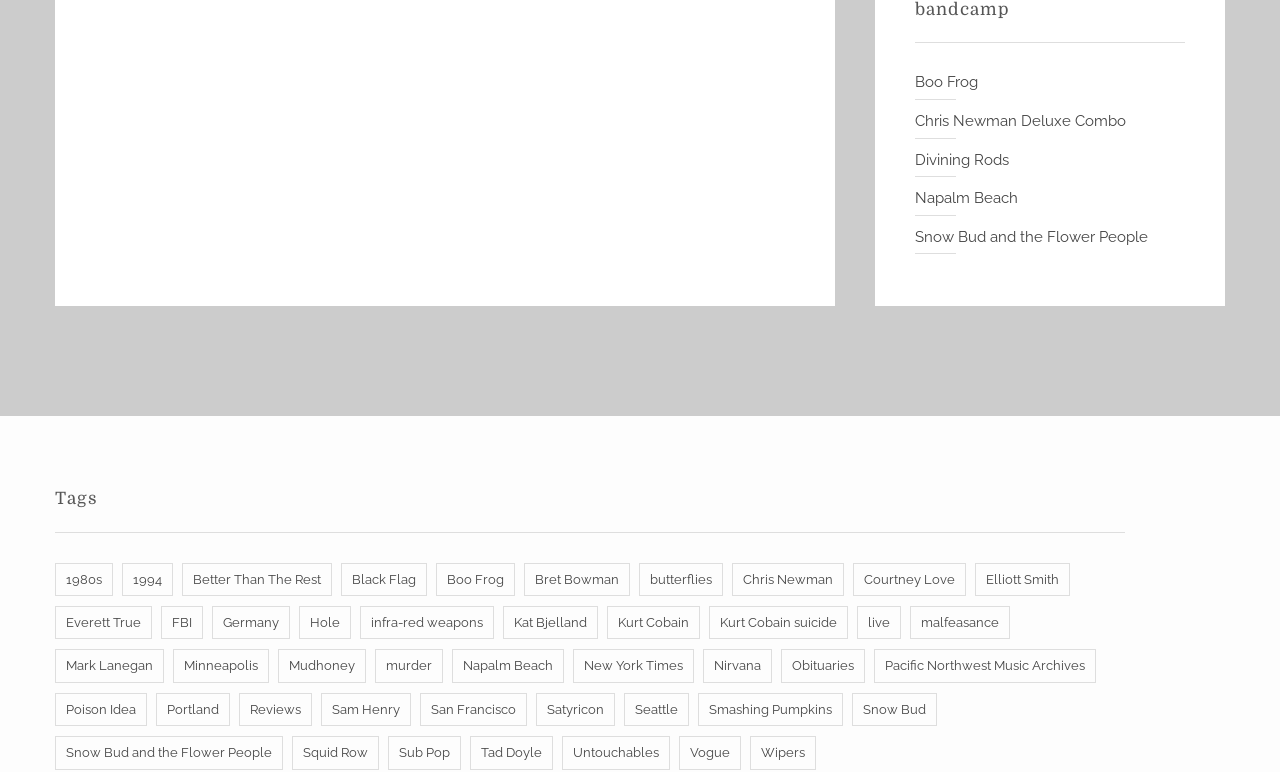Provide a one-word or short-phrase answer to the question:
What is the first link on the webpage?

Boo Frog